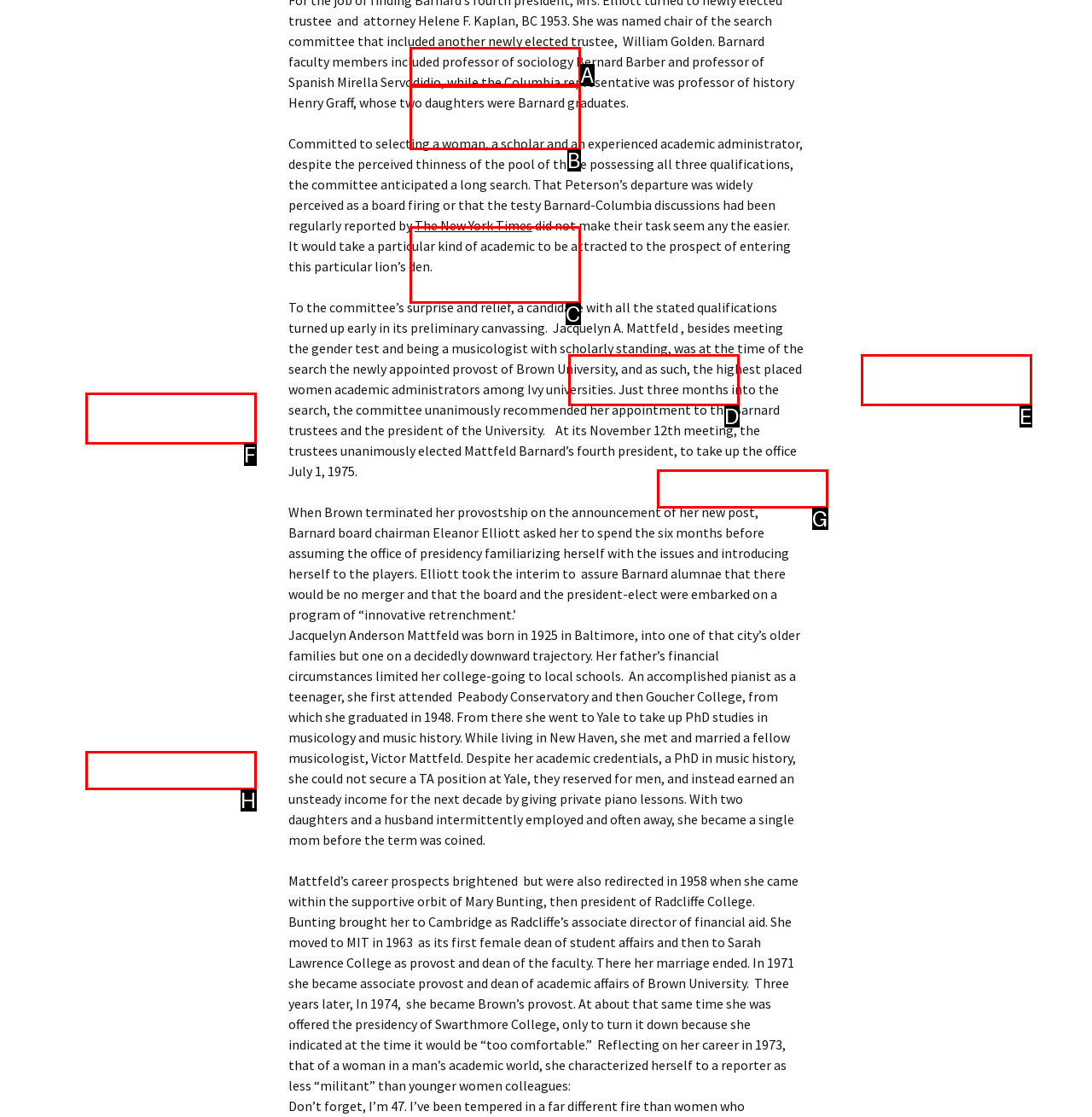Identify the option that corresponds to the description: 8. Into the Storm. Provide only the letter of the option directly.

G